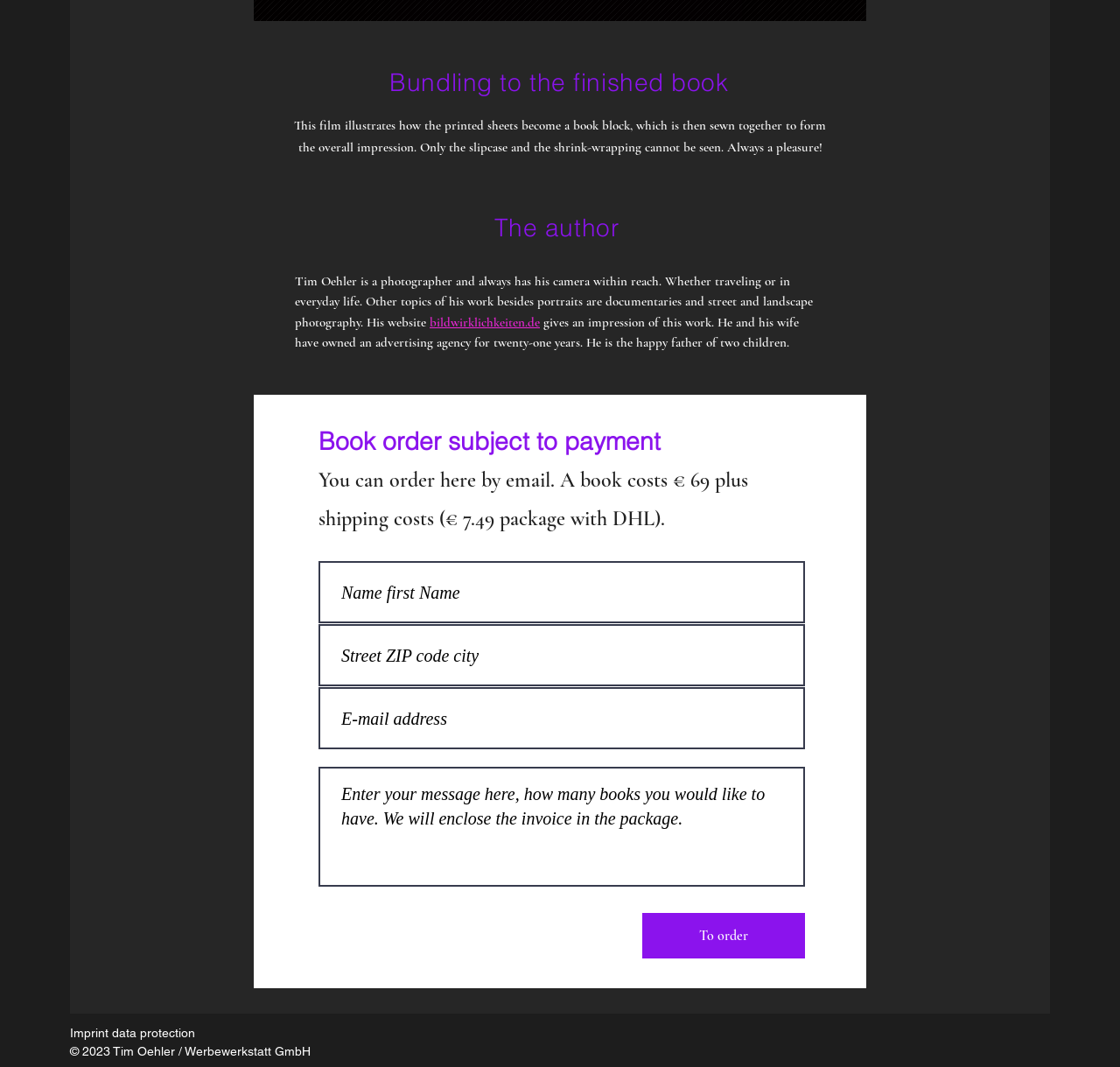Identify the coordinates of the bounding box for the element described below: "aria-label="E-mail address" name="email" placeholder="E-mail address"". Return the coordinates as four float numbers between 0 and 1: [left, top, right, bottom].

[0.284, 0.644, 0.719, 0.702]